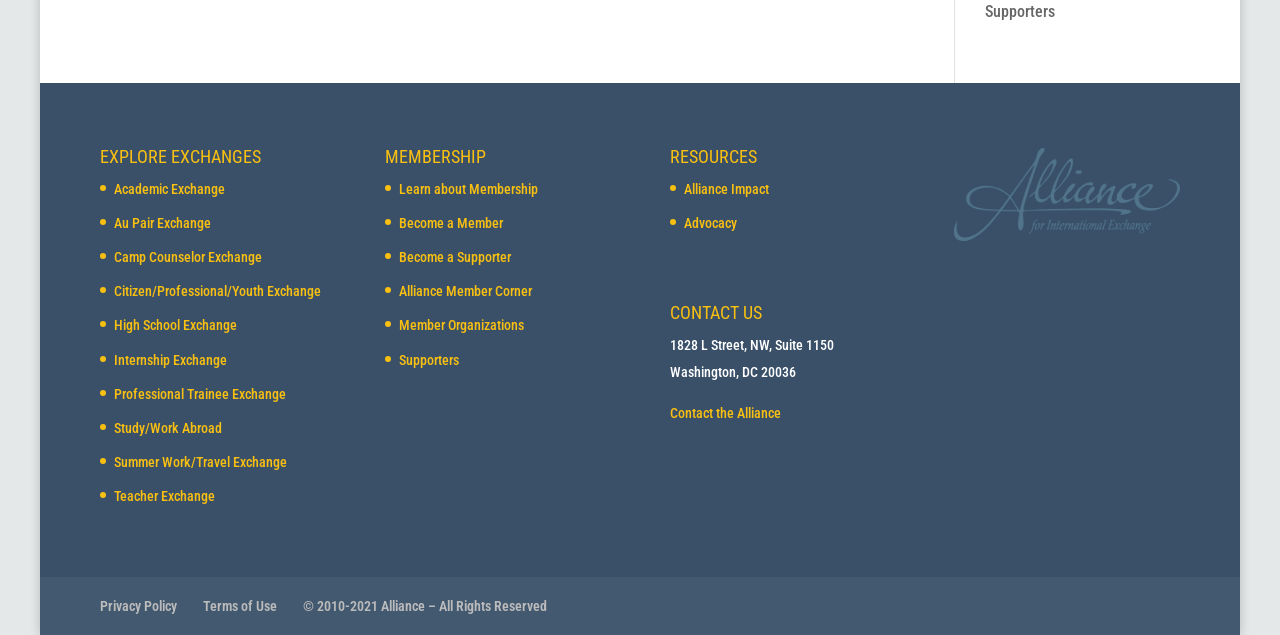Please determine the bounding box coordinates for the element with the description: "Citizen/Professional/Youth Exchange".

[0.089, 0.446, 0.251, 0.471]